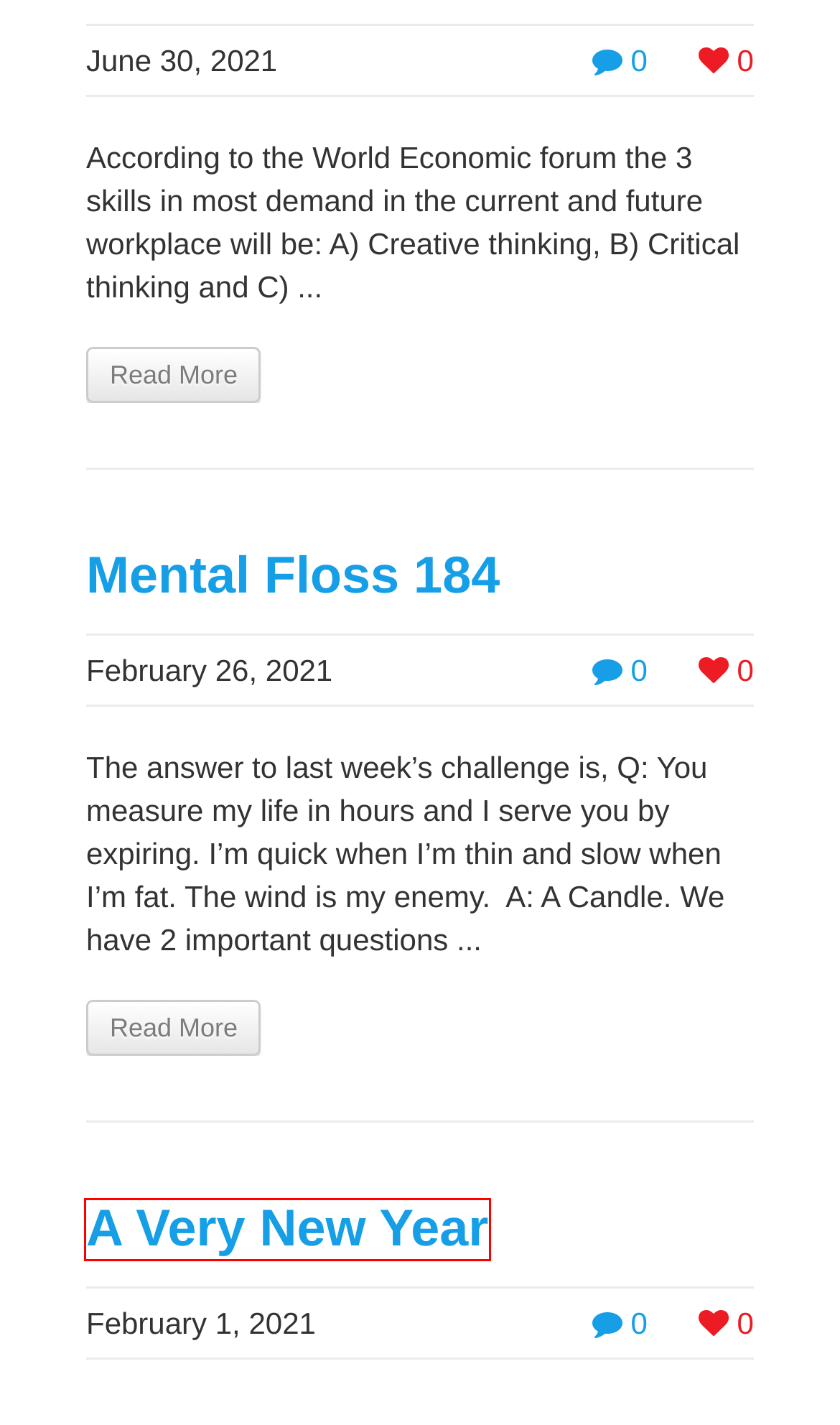You are looking at a screenshot of a webpage with a red bounding box around an element. Determine the best matching webpage description for the new webpage resulting from clicking the element in the red bounding box. Here are the descriptions:
A. The "must have" thinking we need in Meetings! - Think Quick
B. Innovation Archives - Page 2 of 3 - Think Quick
C. Mental Floss 184 - Think Quick
D. ... and the problem is? - Think Quick
E. Supercharge your Critical & Creative Thinking! - Think Quick
F. A Very New Year - Think Quick
G. Creative Thinking & Complex Problem Solving - Dubai July 2019 - Think Quick
H. Becoming a Better Critical Thinker - Think Quick

F